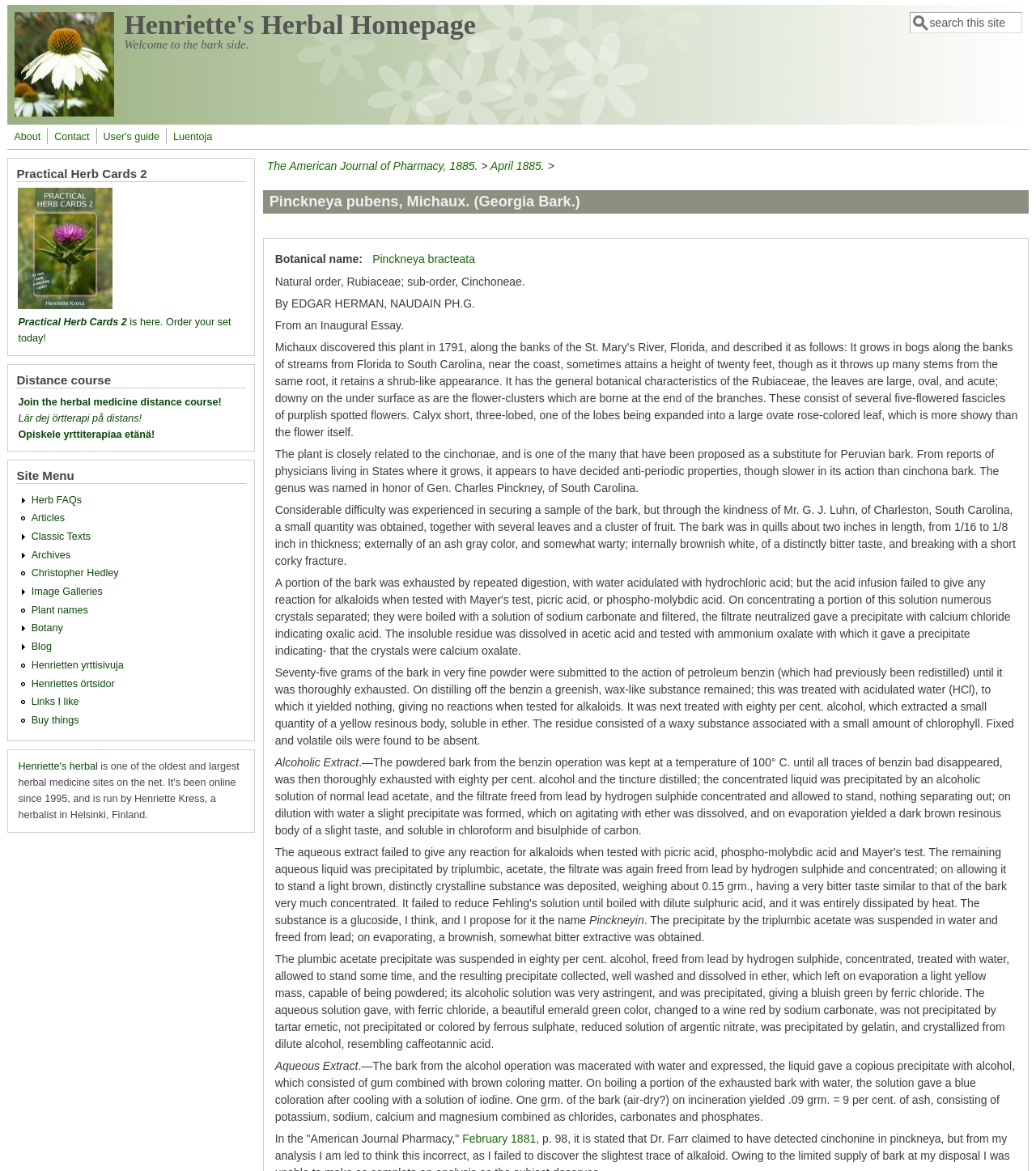Please determine the bounding box coordinates of the area that needs to be clicked to complete this task: 'Go to the home page'. The coordinates must be four float numbers between 0 and 1, formatted as [left, top, right, bottom].

[0.014, 0.091, 0.11, 0.102]